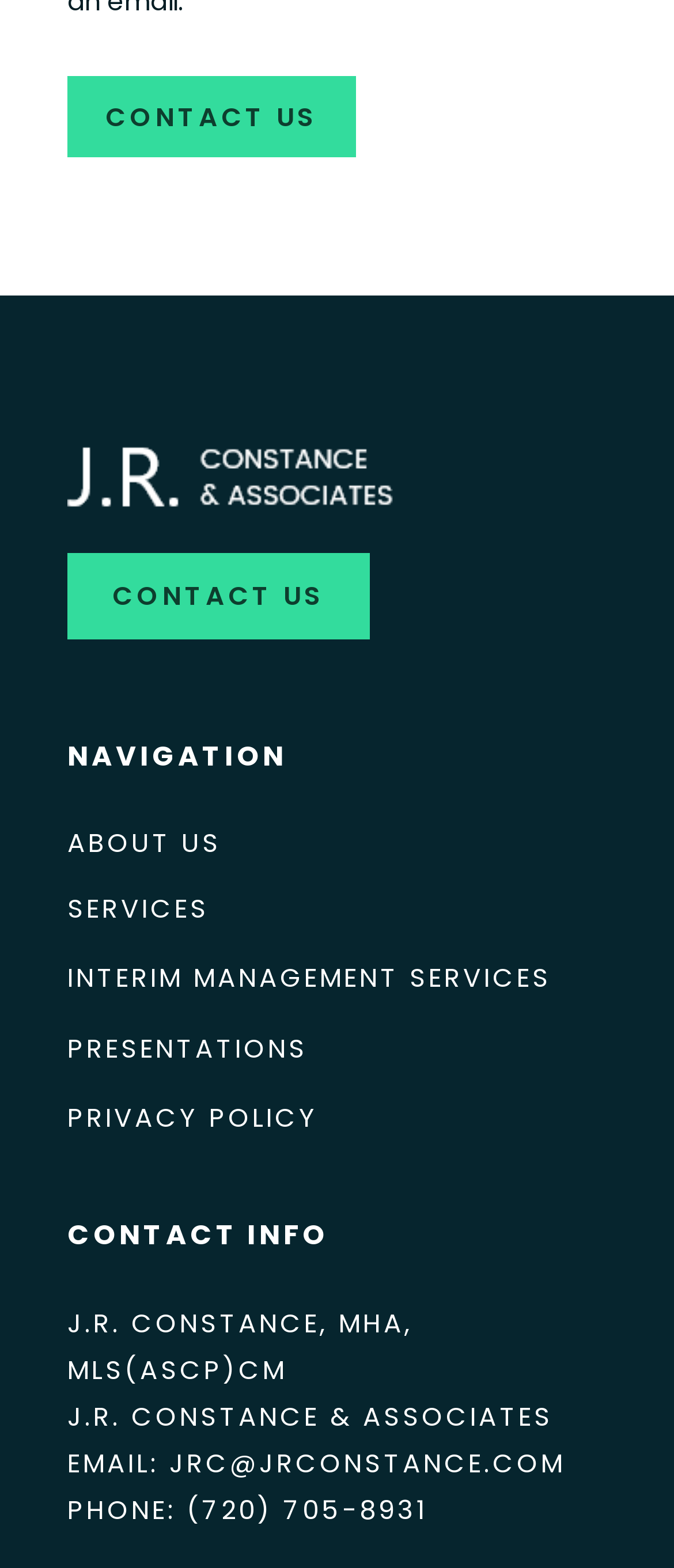What is the company name?
Using the image, give a concise answer in the form of a single word or short phrase.

J.R. Constance & Associates